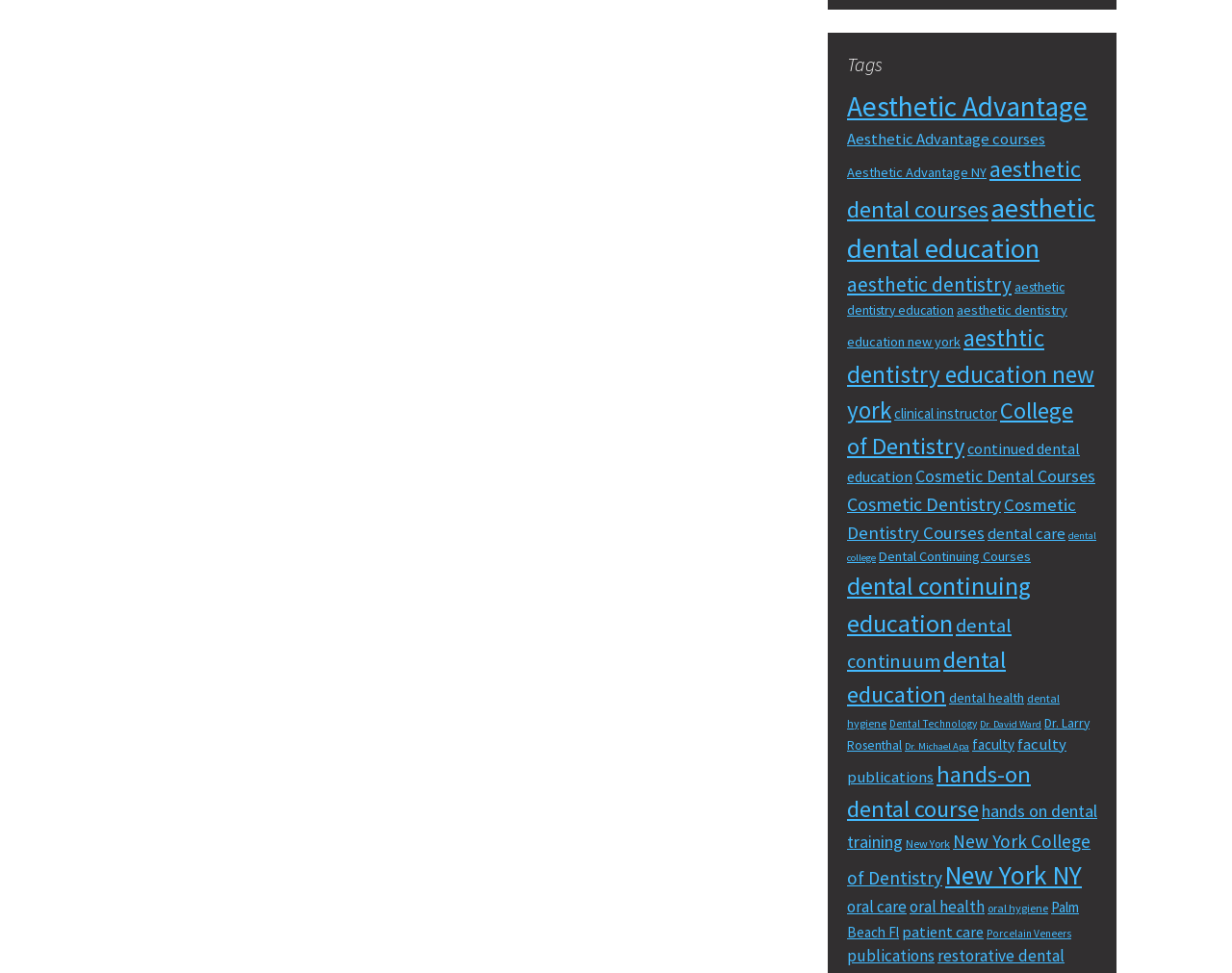Based on what you see in the screenshot, provide a thorough answer to this question: What is the main topic of this webpage?

Based on the numerous links and tags on the webpage, it appears that the main topic is related to dentistry, including courses, education, and training.